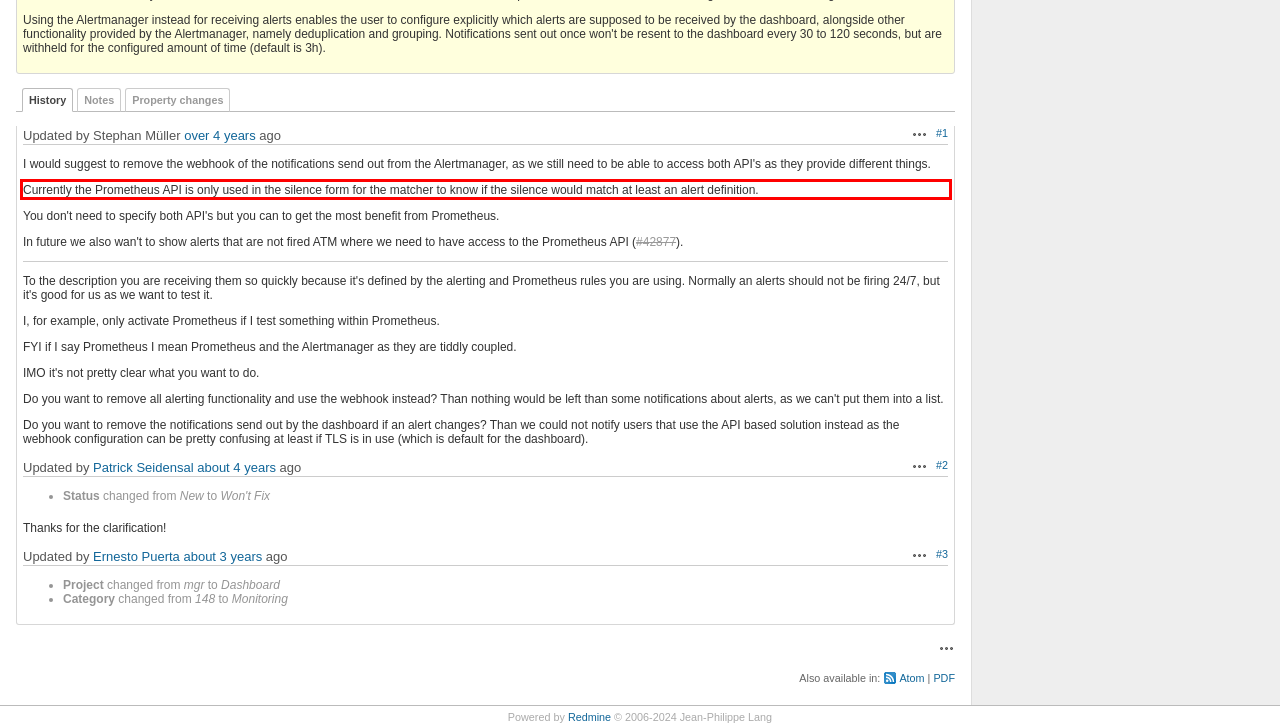Identify and transcribe the text content enclosed by the red bounding box in the given screenshot.

Currently the Prometheus API is only used in the silence form for the matcher to know if the silence would match at least an alert definition.